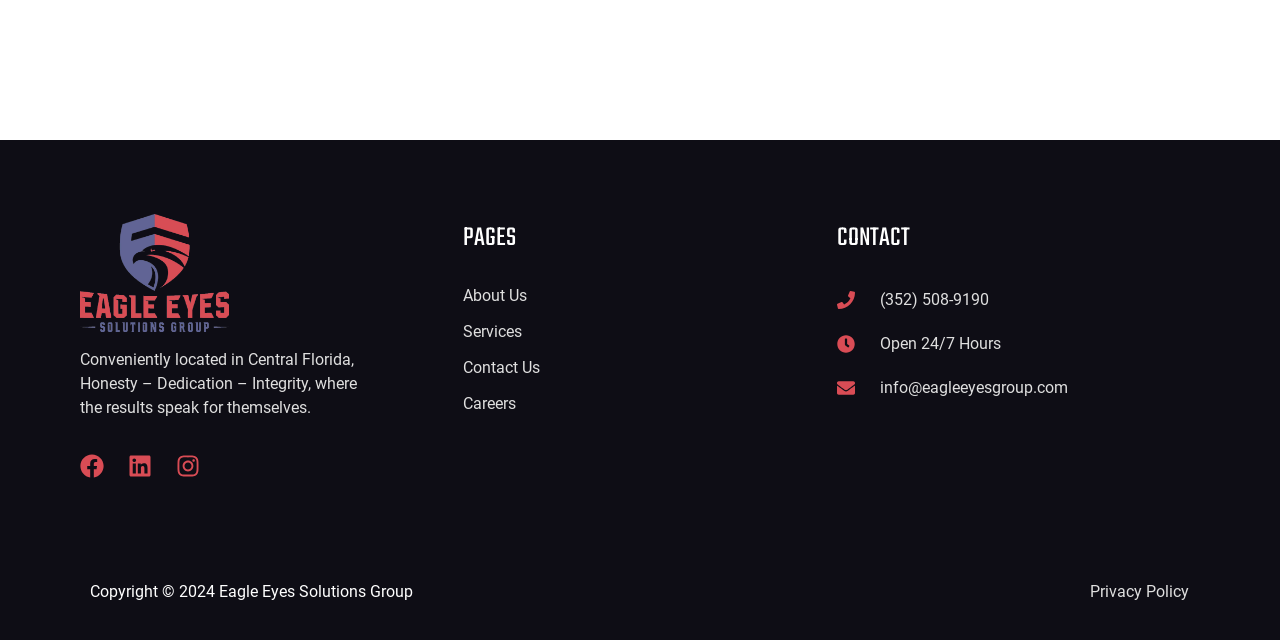Please specify the bounding box coordinates of the clickable section necessary to execute the following command: "View About Us page".

[0.362, 0.447, 0.412, 0.476]